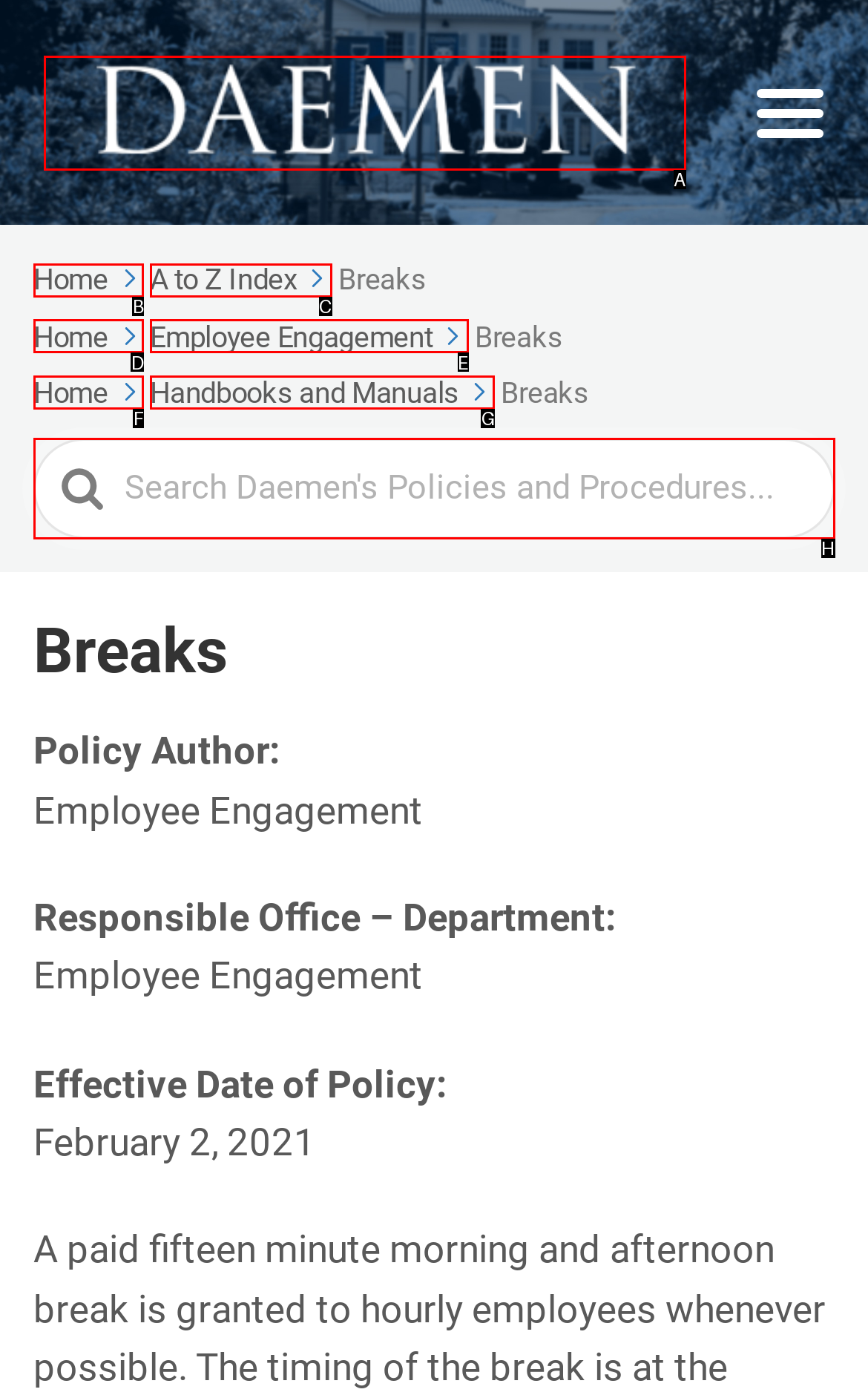Identify the HTML element that should be clicked to accomplish the task: Click Policies and Procedures
Provide the option's letter from the given choices.

A